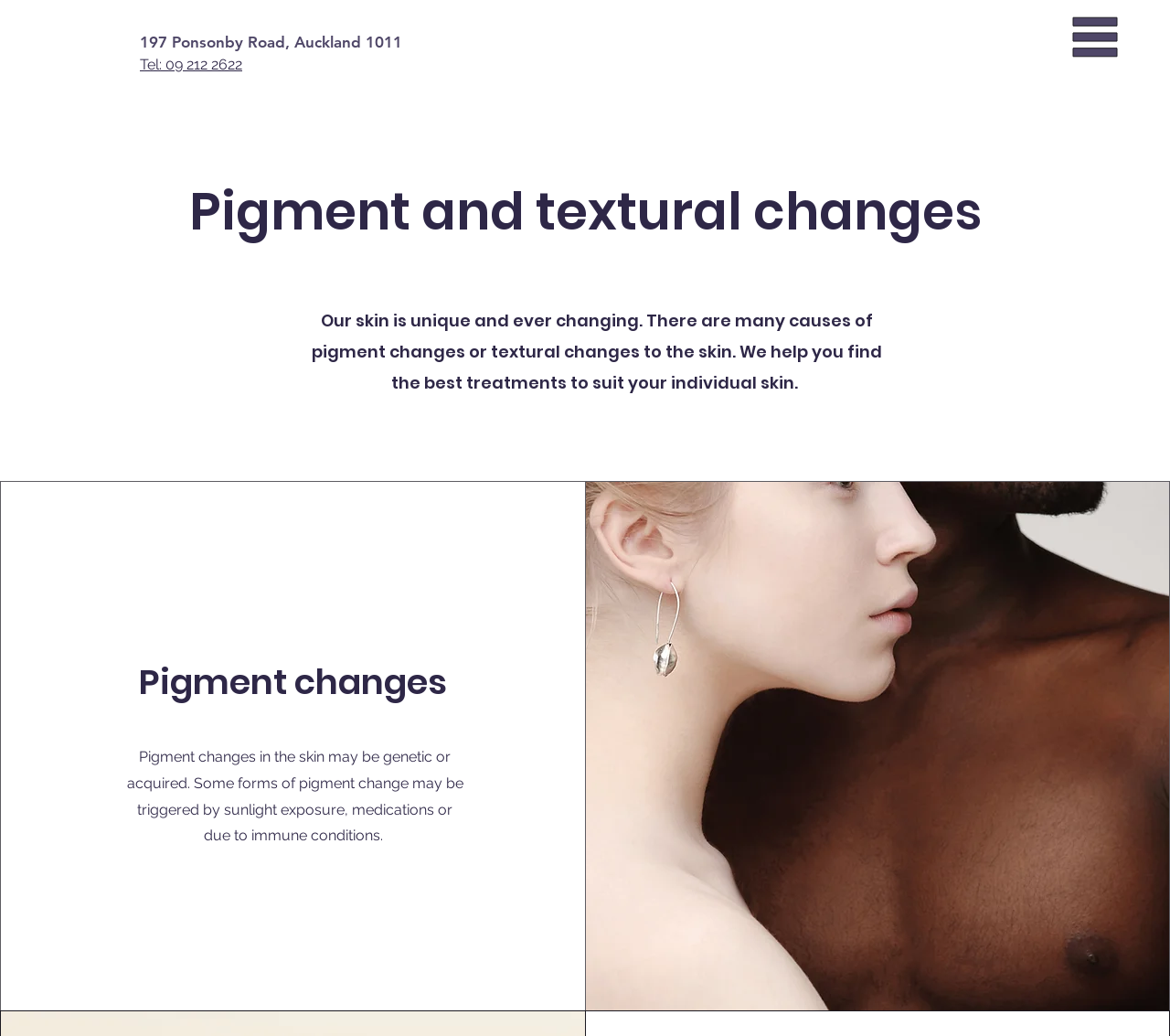Using the details in the image, give a detailed response to the question below:
What is the phone number of Auckland Skin?

I found the phone number by looking at the link element with the text 'Tel: 09 212 2622' which is located near the address at the top of the page.